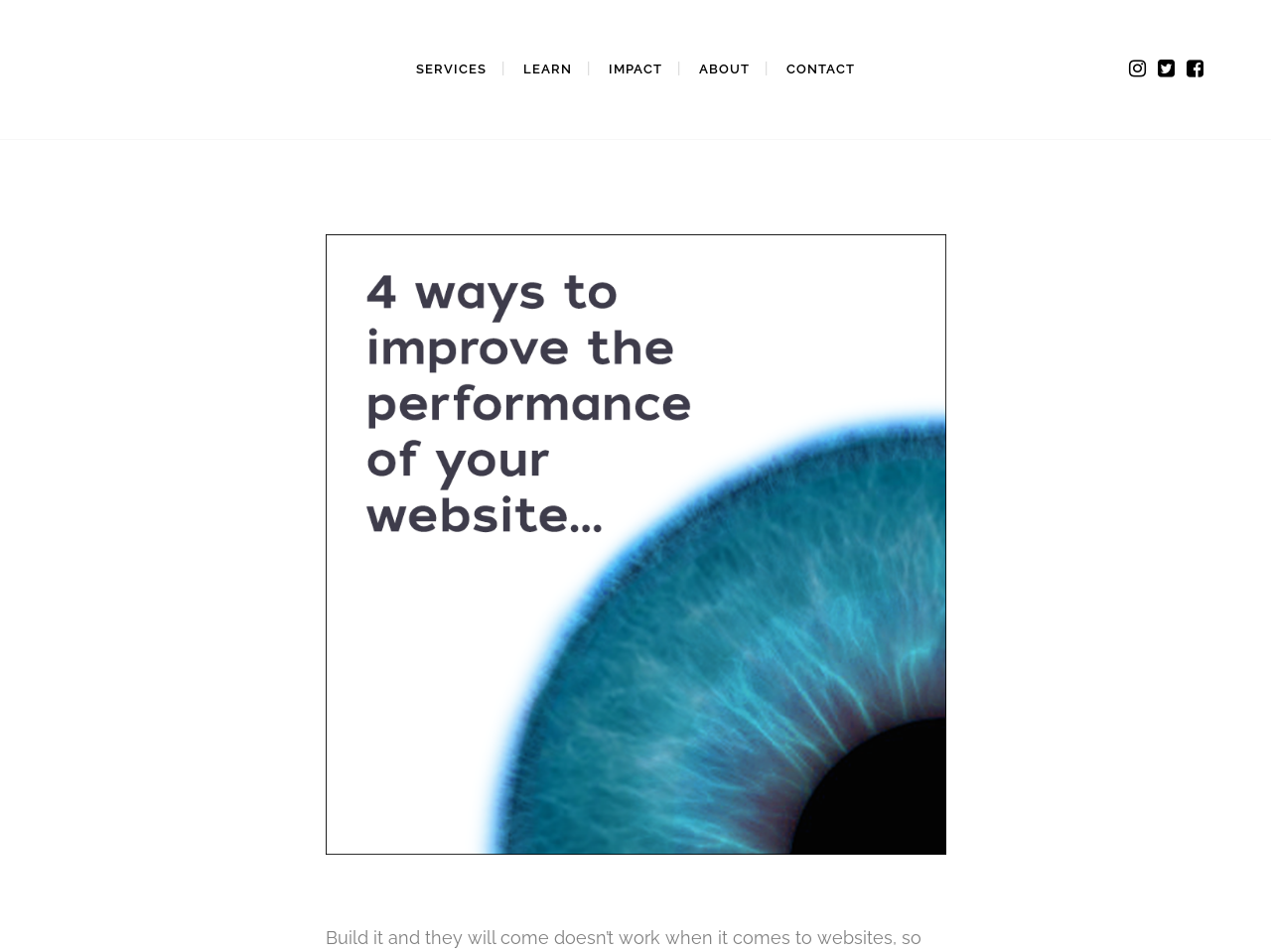Locate the UI element that matches the description How to germinate in the webpage screenshot. Return the bounding box coordinates in the format (top-left x, top-left y, bottom-right x, bottom-right y), with values ranging from 0 to 1.

None